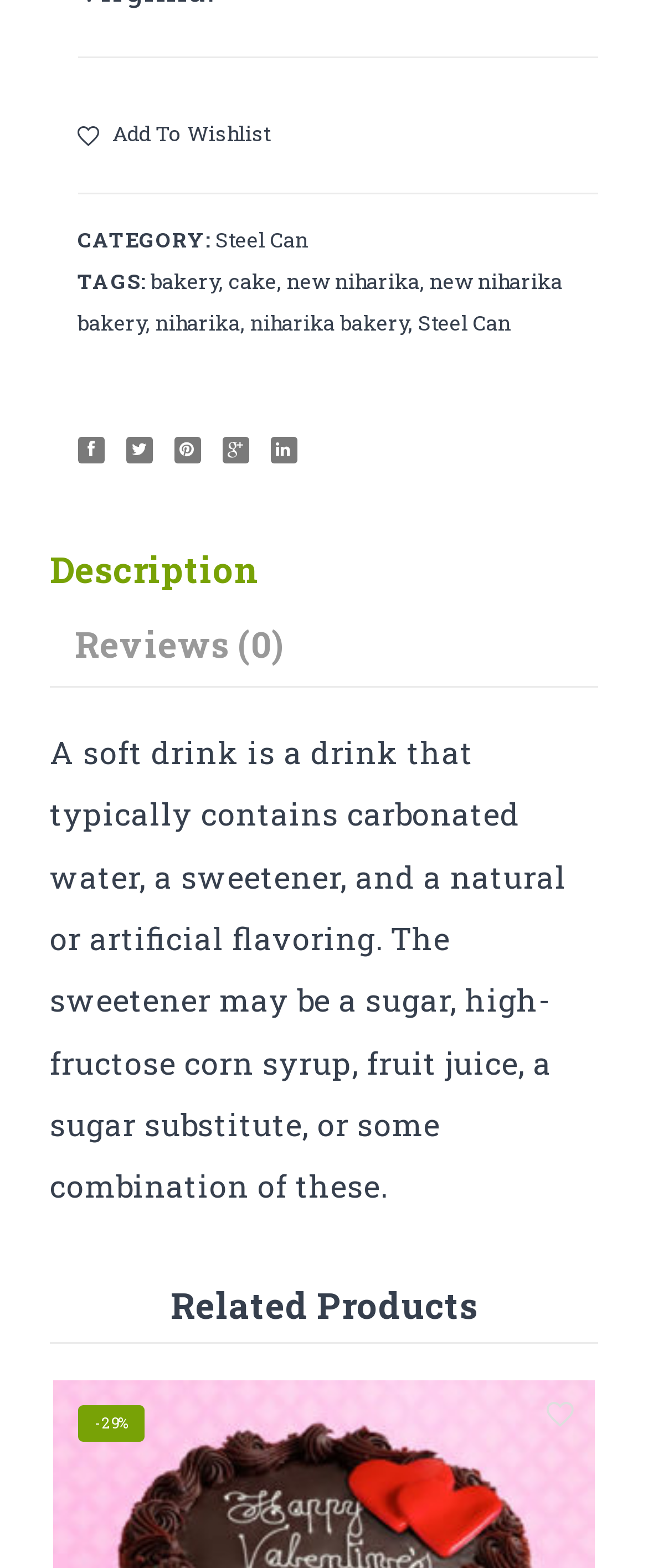What is the purpose of the '' icon?
Provide a thorough and detailed answer to the question.

The webpage displays the '' icon with the text 'Add To Wishlist' and 'Add to Wishlist' near the top and bottom of the page, respectively, indicating that the icon is used to add the product to the user's wishlist.